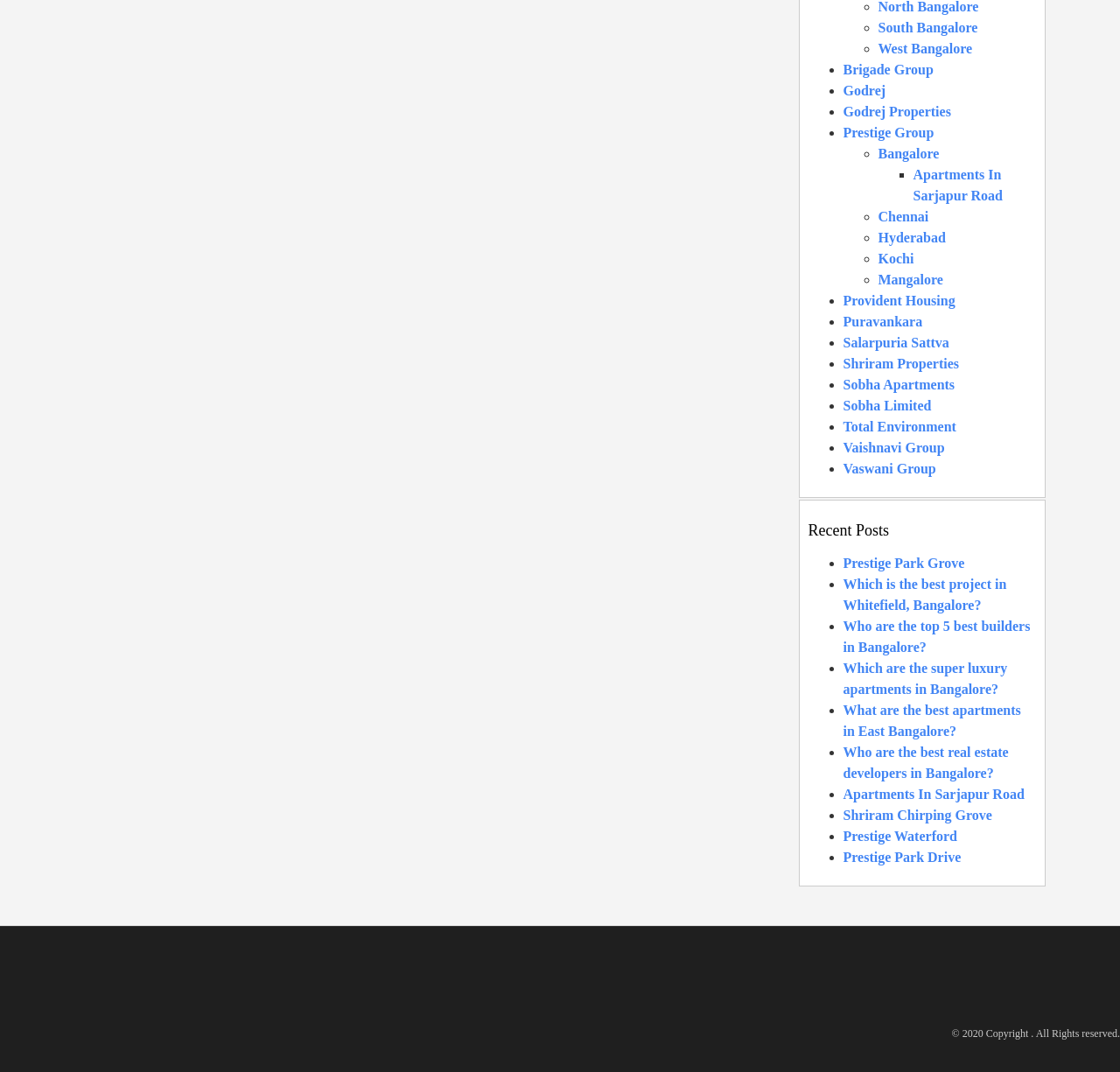Given the element description, predict the bounding box coordinates in the format (top-left x, top-left y, bottom-right x, bottom-right y), using floating point numbers between 0 and 1: Chennai

[0.784, 0.195, 0.829, 0.209]